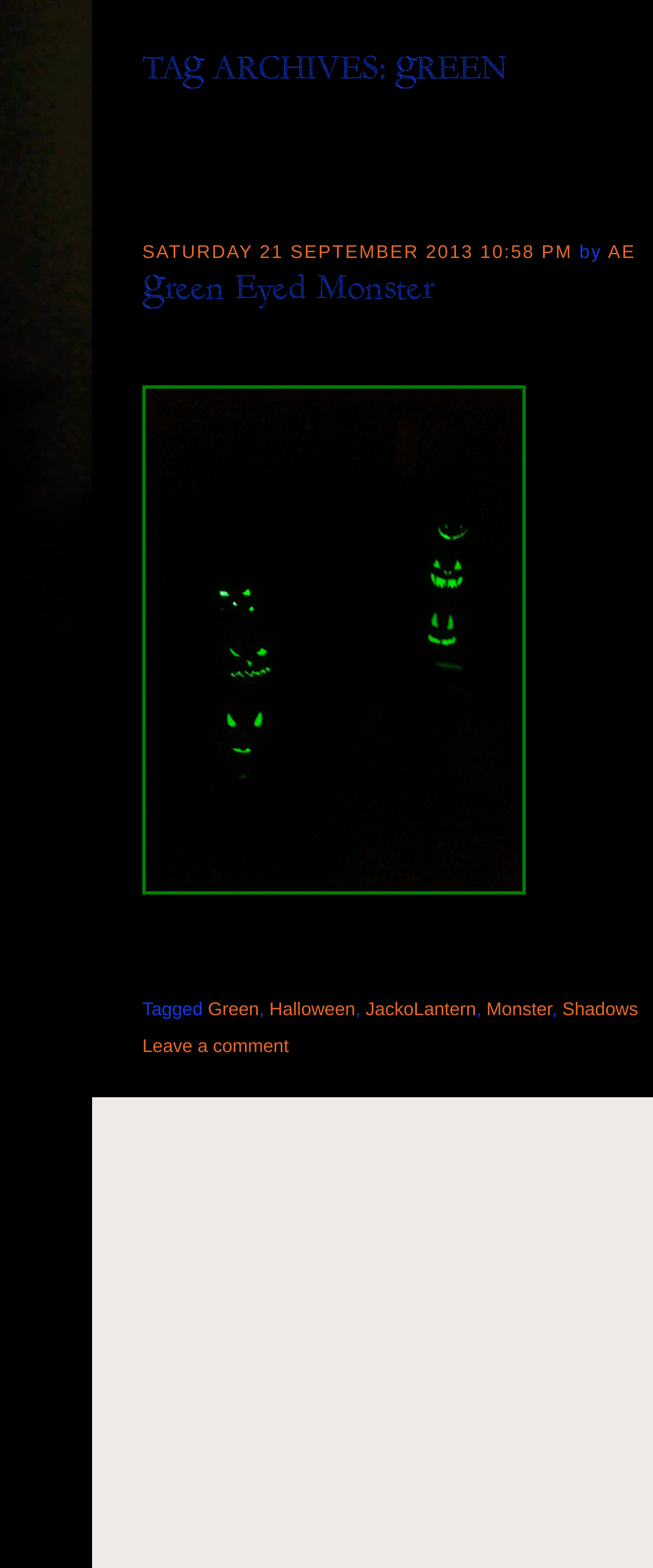Please find the bounding box for the UI component described as follows: "AE".

[0.931, 0.155, 0.974, 0.168]